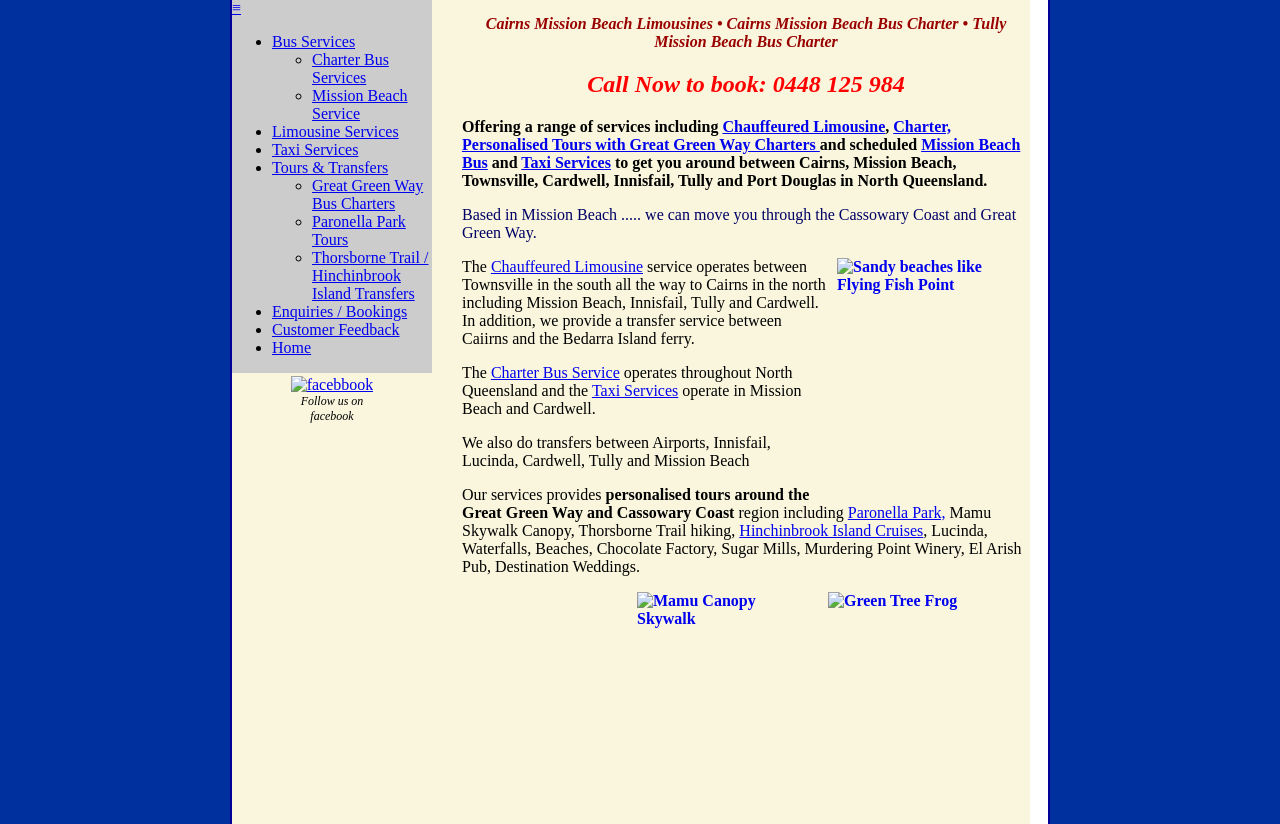Identify the bounding box coordinates for the UI element described as: "Proudly powered by WordPress". The coordinates should be provided as four floats between 0 and 1: [left, top, right, bottom].

None